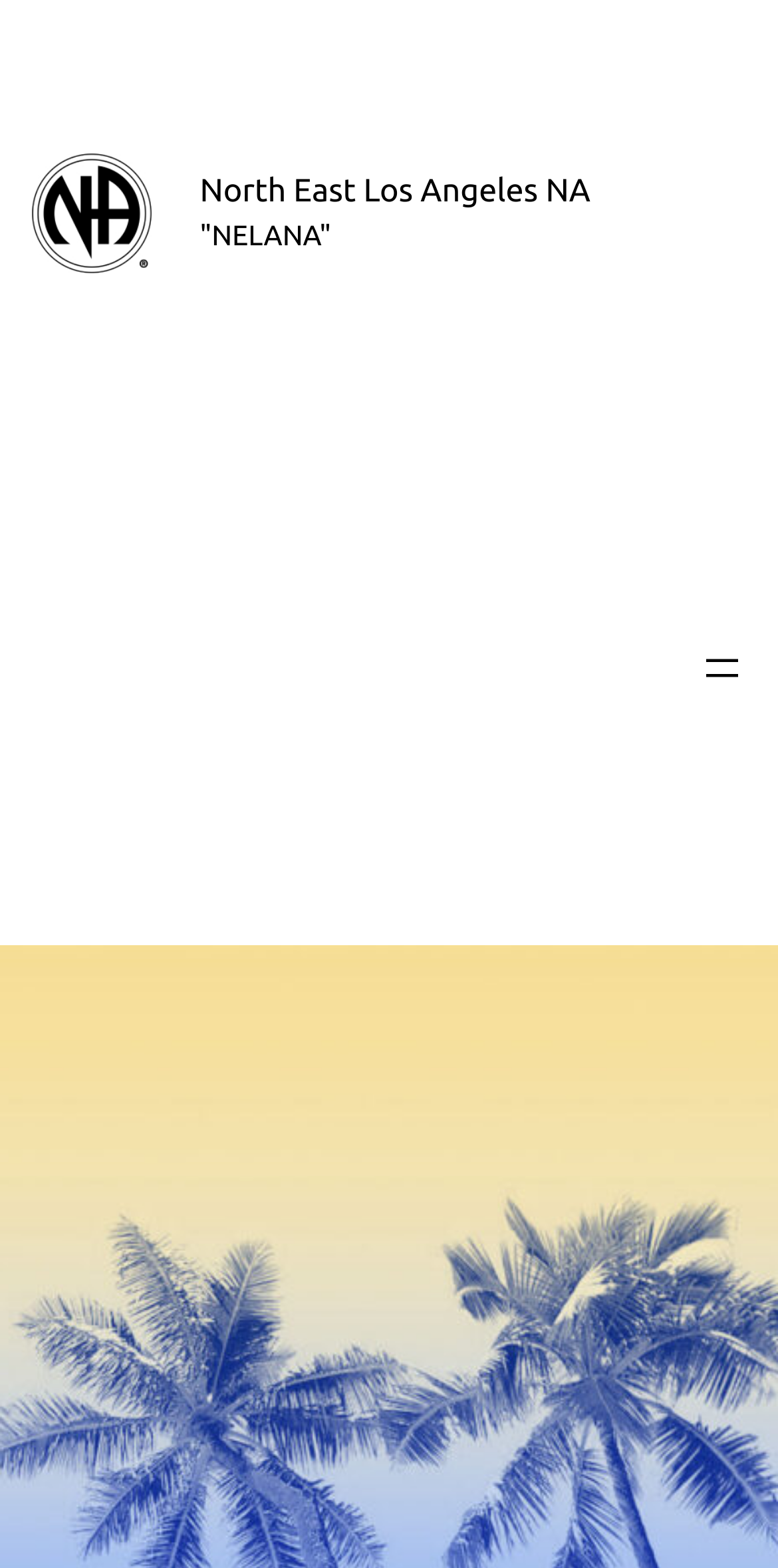Calculate the bounding box coordinates of the UI element given the description: "aria-label="Open menu"".

[0.897, 0.411, 0.959, 0.442]